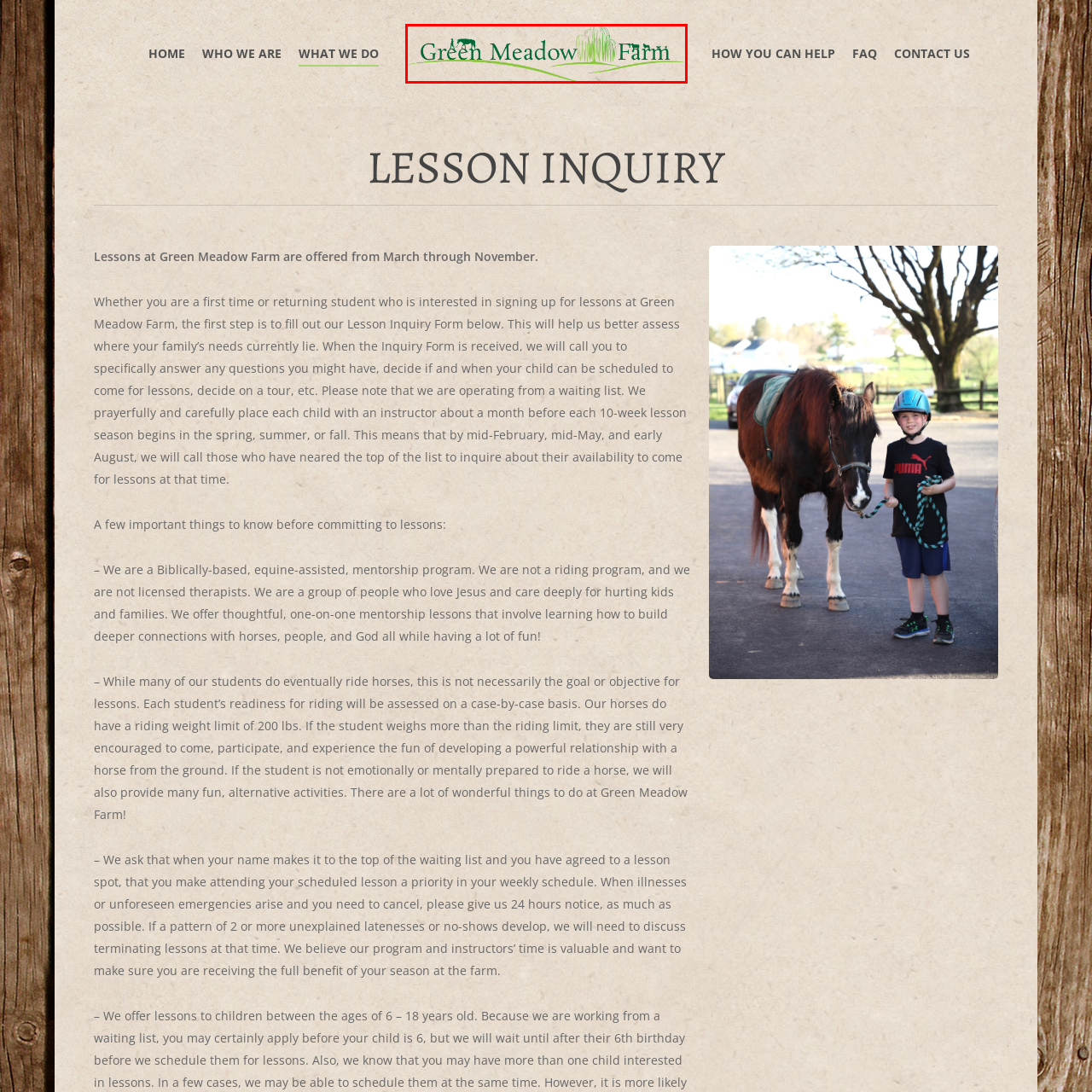Look closely at the part of the image inside the red bounding box, then respond in a word or phrase: What is the dominant color of the logo?

Green